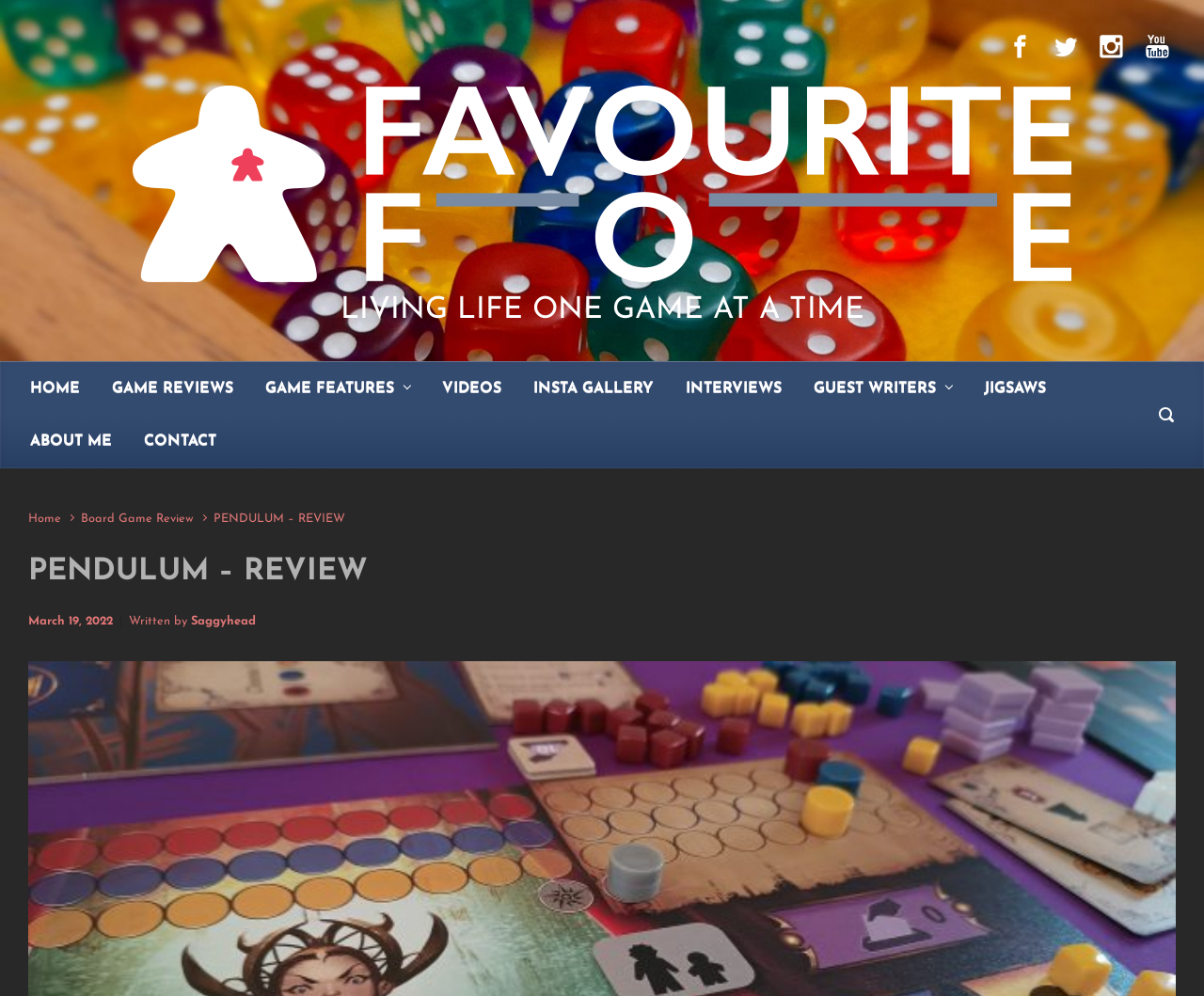Bounding box coordinates are to be given in the format (top-left x, top-left y, bottom-right x, bottom-right y). All values must be floating point numbers between 0 and 1. Provide the bounding box coordinate for the UI element described as: ABOUT ME

[0.019, 0.416, 0.099, 0.469]